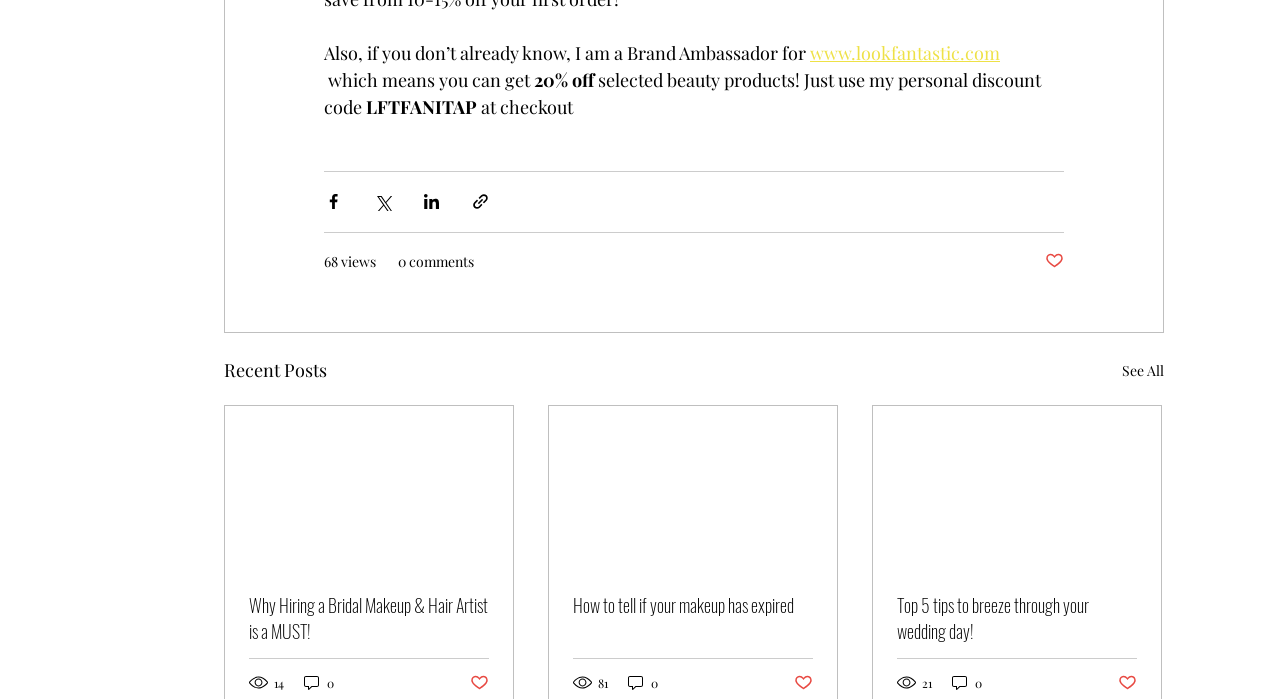Use the information in the screenshot to answer the question comprehensively: What is the title of the second post?

The title of the second post can be found in the link text 'Why Hiring a Bridal Makeup & Hair Artist is a MUST!' which is located in the 'Recent Posts' section.